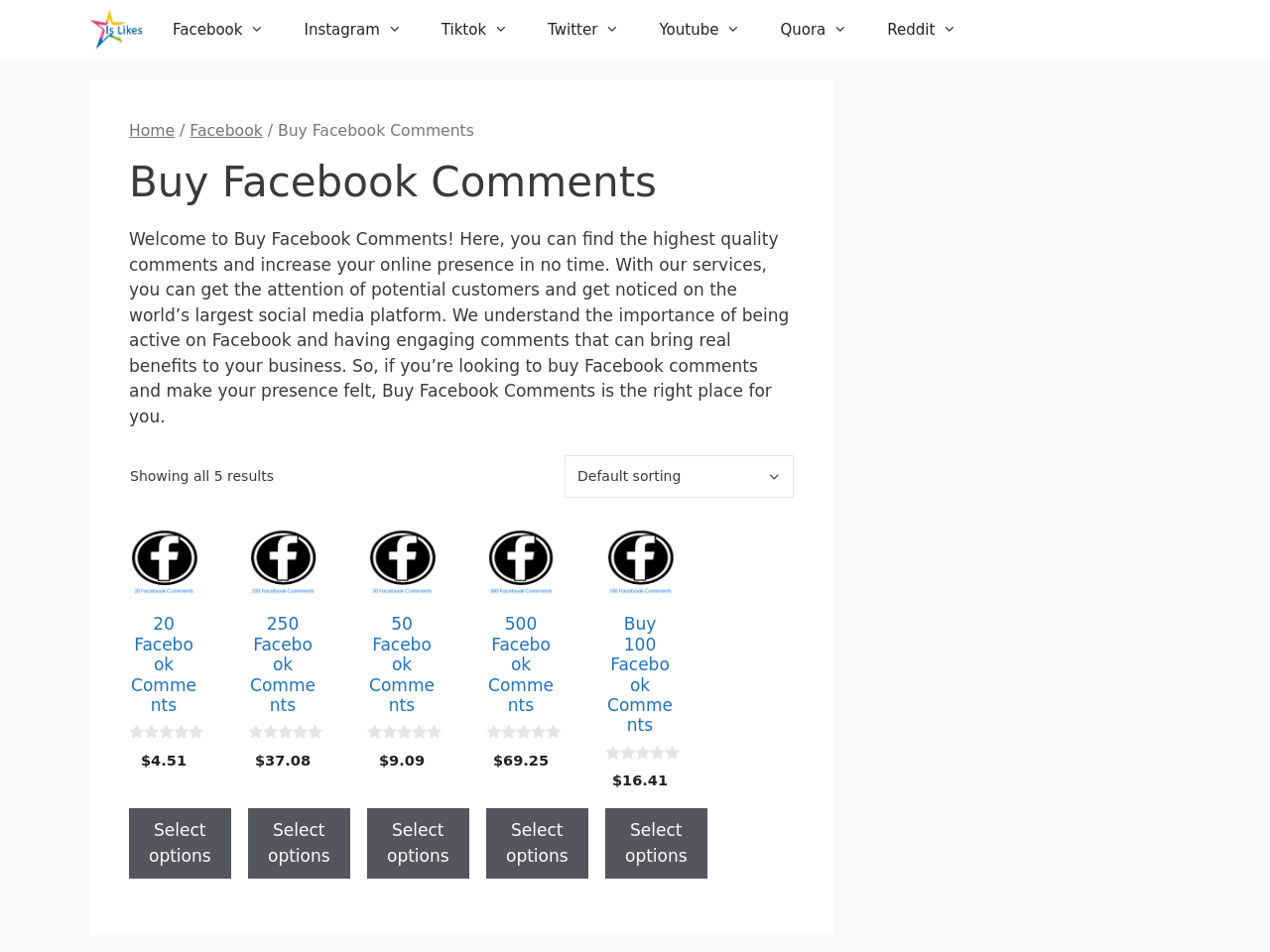Respond with a single word or short phrase to the following question: 
How many Facebook comment options are available?

5